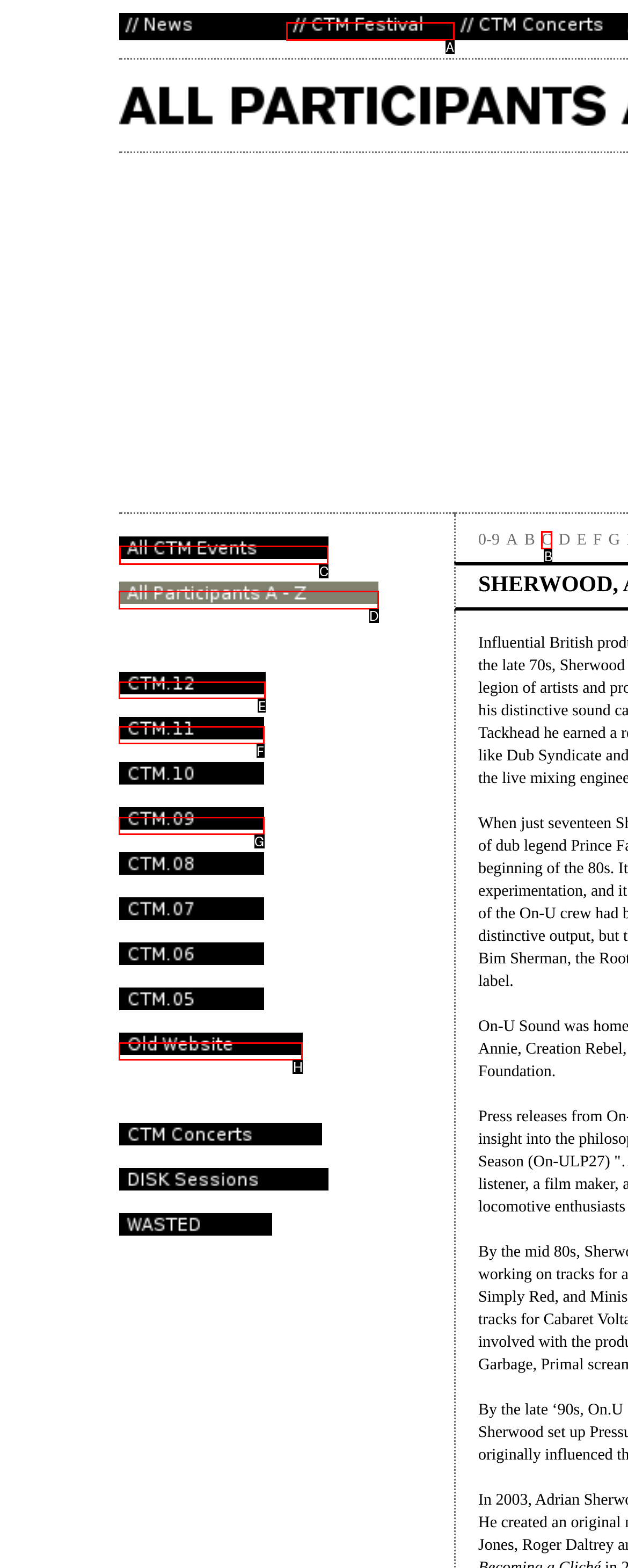Determine the letter of the element to click to accomplish this task: Click on All CTM Events. Respond with the letter.

C